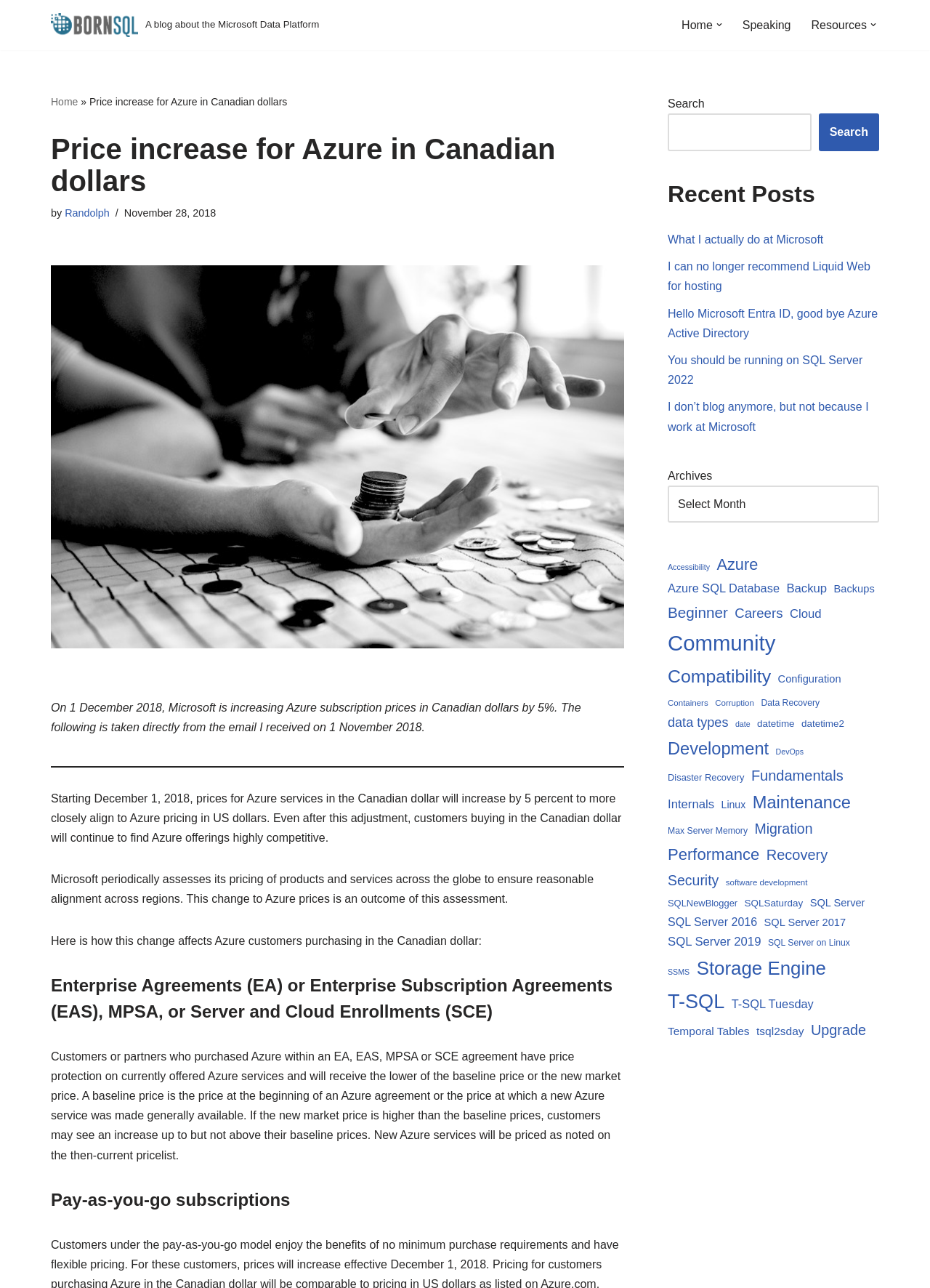What is the percentage of the price increase?
Provide a detailed and extensive answer to the question.

The price increase of Azure services in Canadian dollars is 5%, as mentioned in the first paragraph of the blog post.